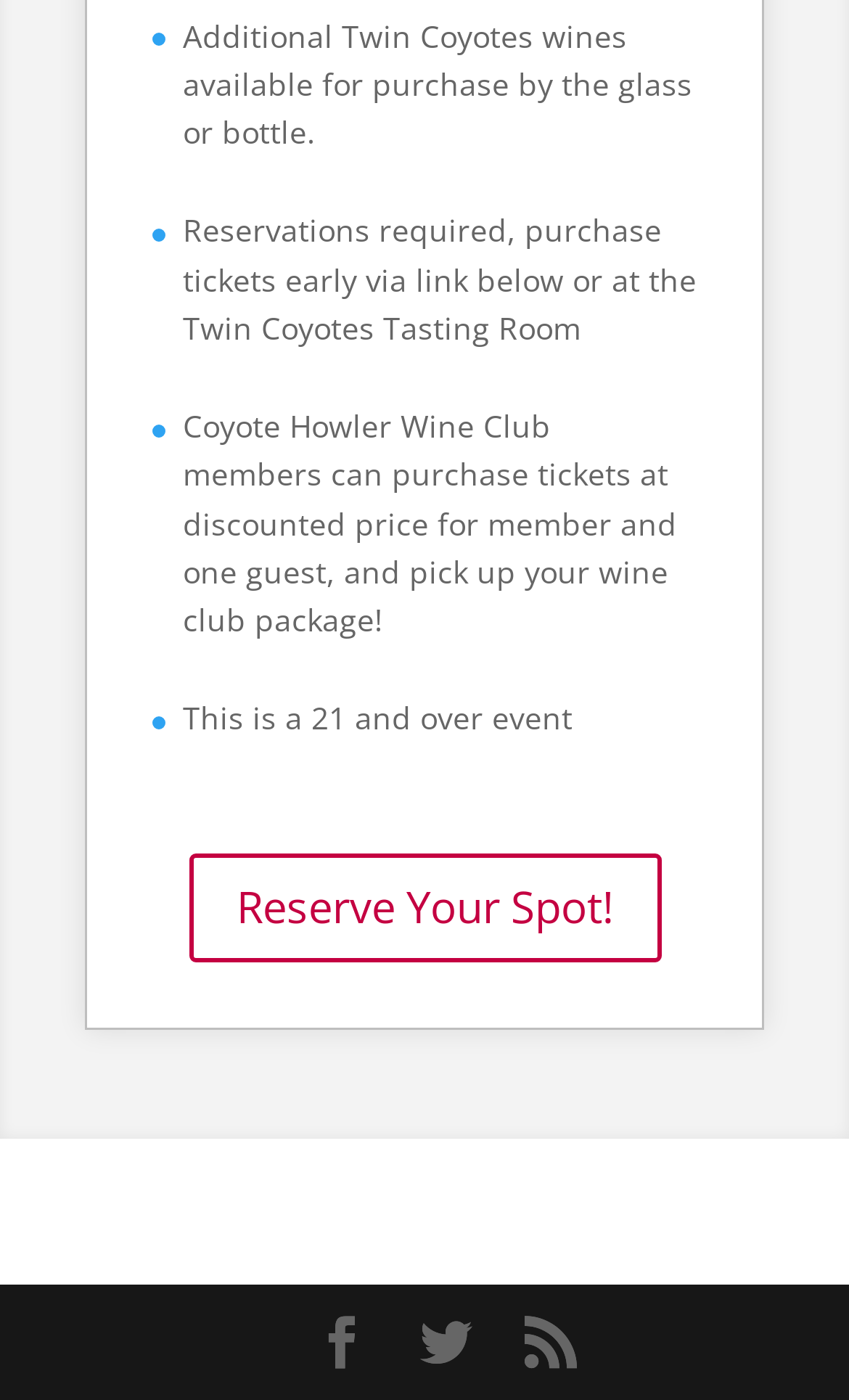Using the image as a reference, answer the following question in as much detail as possible:
How can Coyote Howler Wine Club members purchase tickets?

According to the text 'Coyote Howler Wine Club members can purchase tickets at discounted price for member and one guest, and pick up your wine club package!' located at the coordinates [0.215, 0.289, 0.797, 0.458], Coyote Howler Wine Club members can purchase tickets at a discounted price.